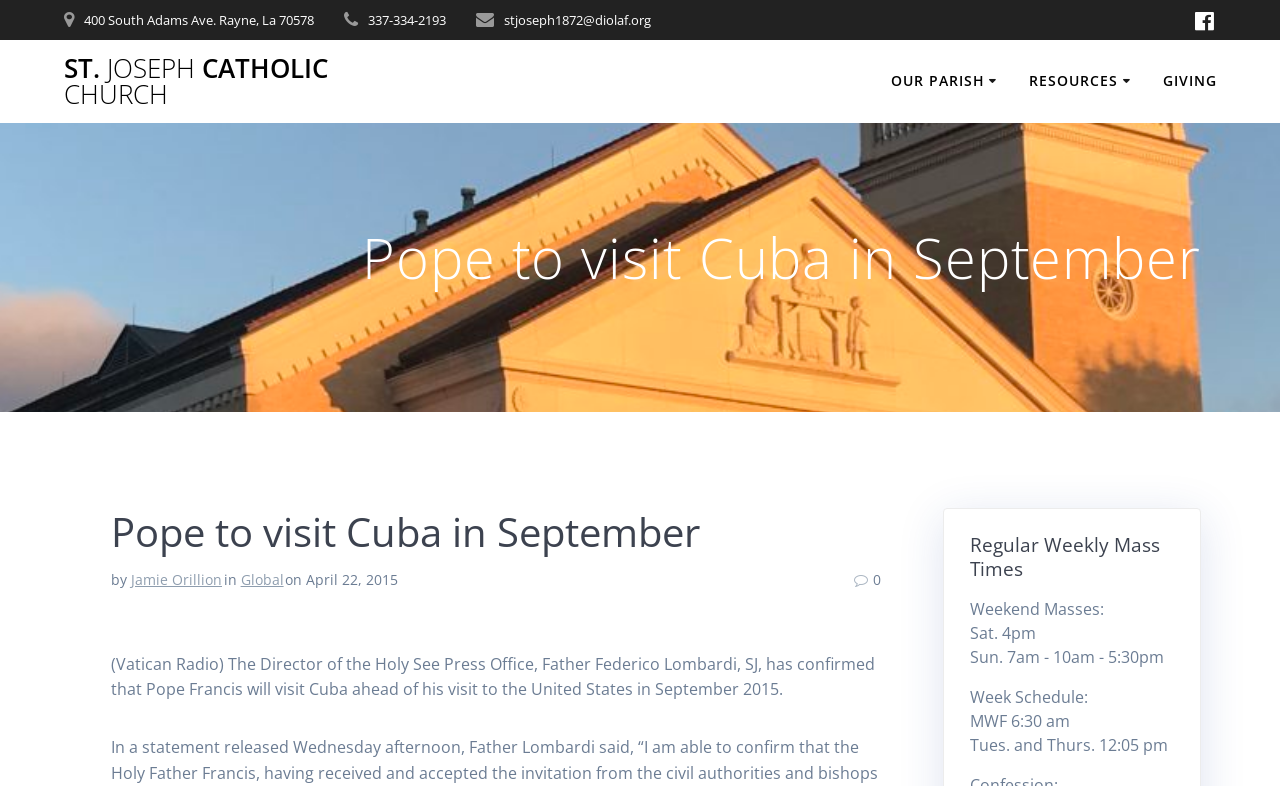Identify and provide the text of the main header on the webpage.

Pope to visit Cuba in September